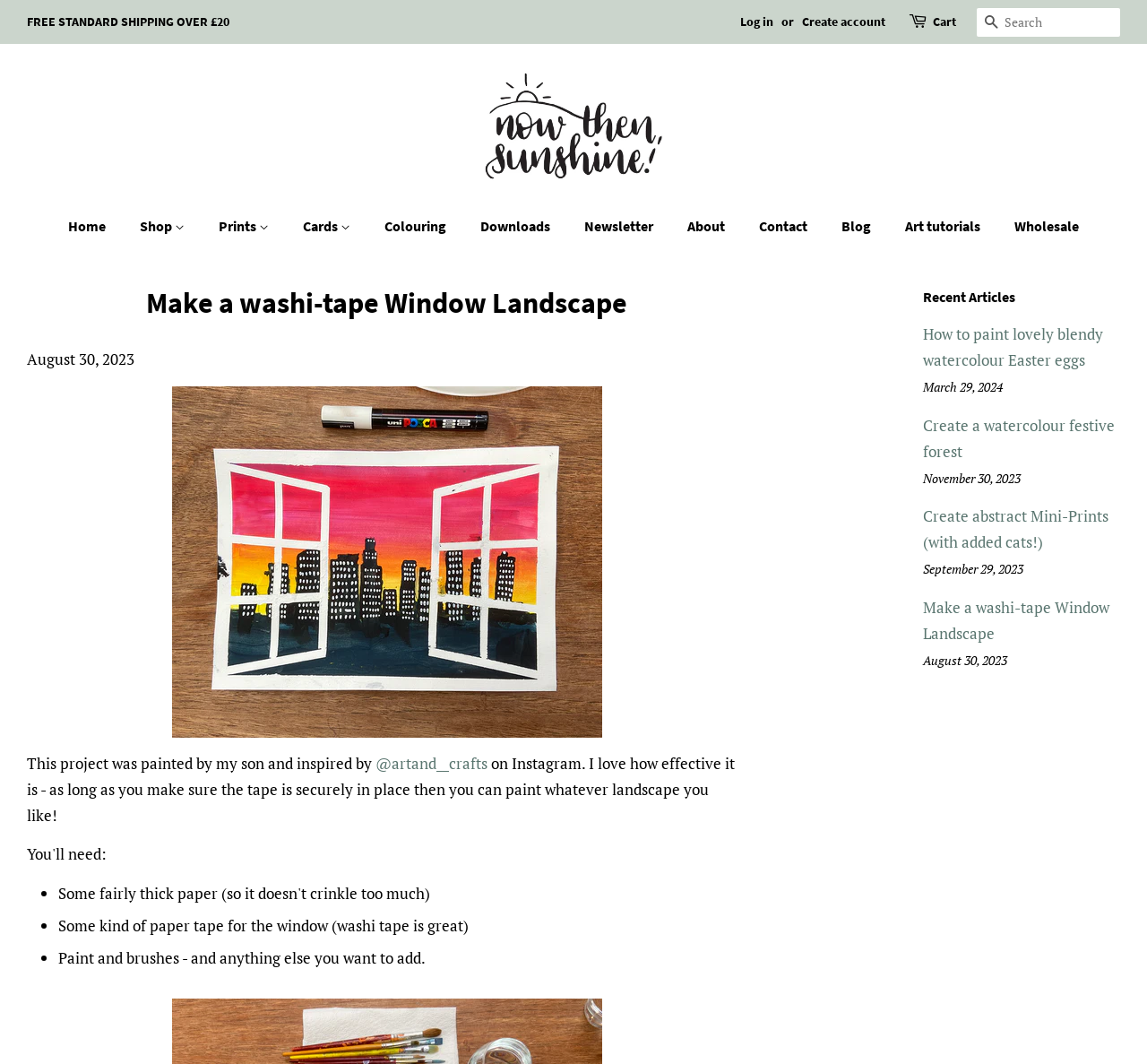Please identify the bounding box coordinates of the area that needs to be clicked to fulfill the following instruction: "Search."

[0.852, 0.007, 0.877, 0.035]